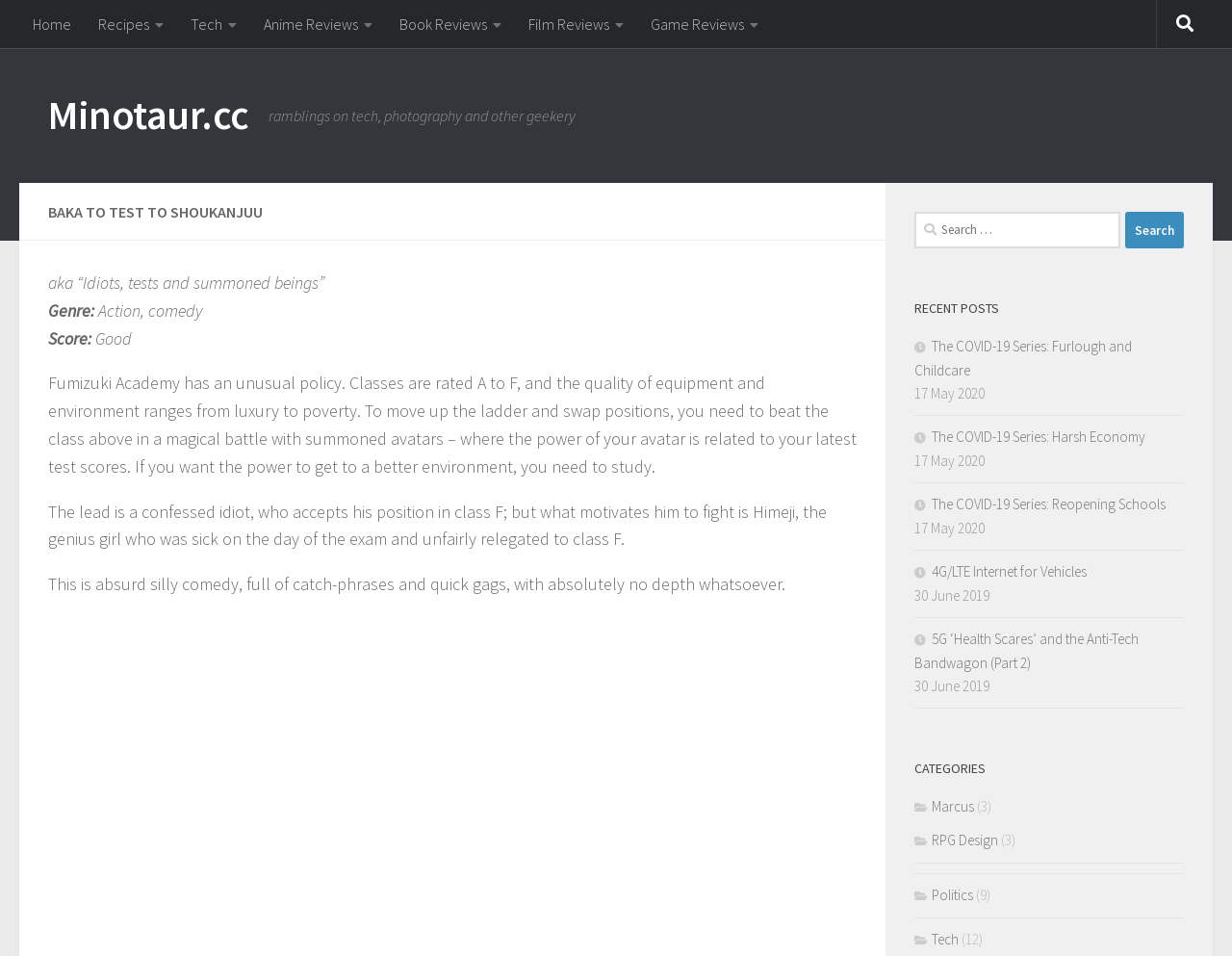Please find and report the bounding box coordinates of the element to click in order to perform the following action: "View the 'Tech' category". The coordinates should be expressed as four float numbers between 0 and 1, in the format [left, top, right, bottom].

[0.742, 0.973, 0.778, 0.992]